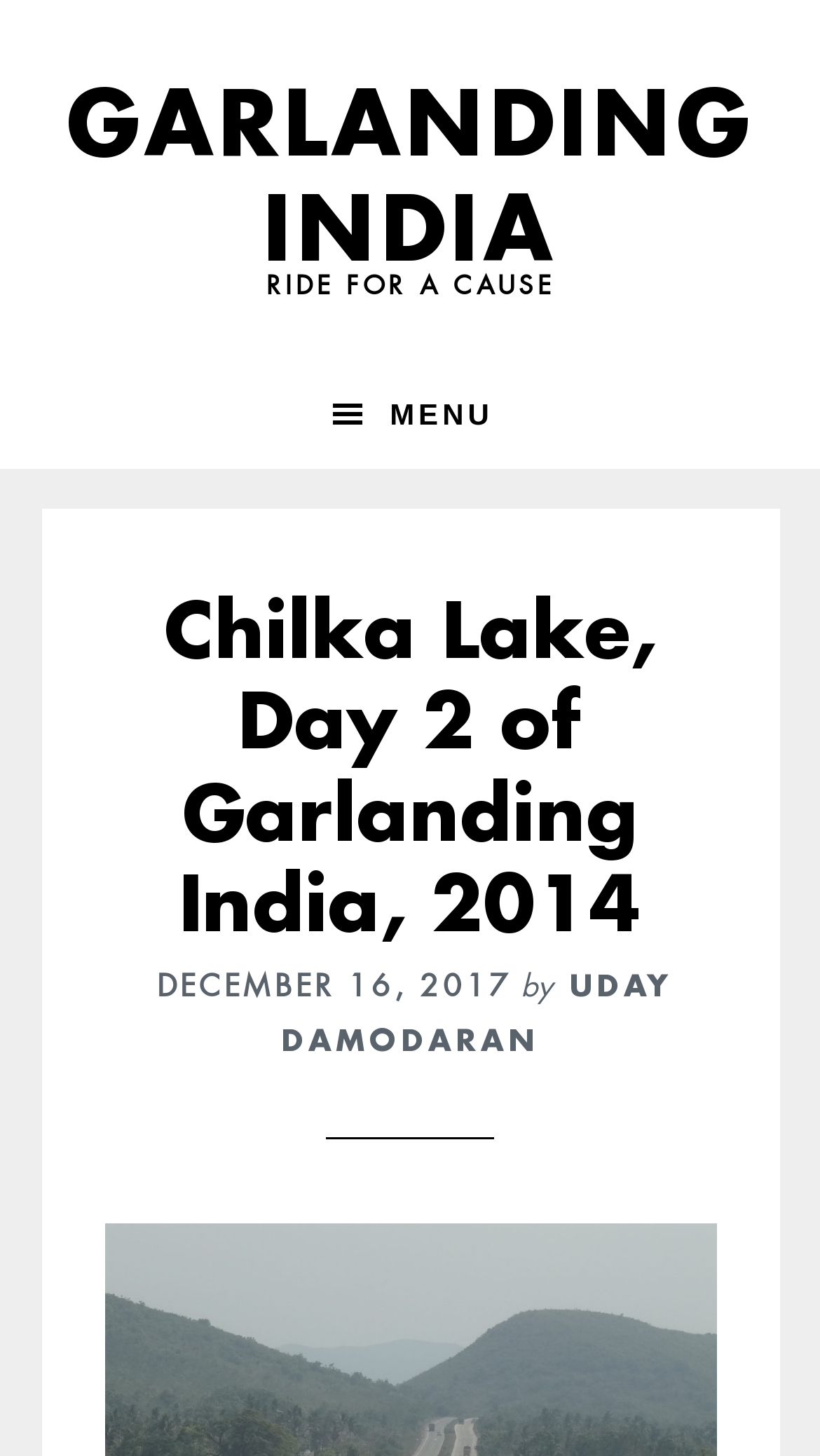Offer a detailed account of what is visible on the webpage.

The webpage appears to be a blog post or article about a personal experience, specifically Day 2 of Garlanding India, a ride for a cause. At the top of the page, there are three "skip to" links, allowing users to navigate to primary navigation, main content, or the footer. 

Below these links, the title "GARLANDING INDIA" is prominently displayed, followed by the subtitle "RIDE FOR A CAUSE". 

On the left side of the page, there is a menu button with a hamburger icon, which is not currently expanded. When expanded, it reveals a header section containing the title "Chilka Lake, Day 2 of Garlanding India, 2014" and a timestamp "DECEMBER 16, 2017". The author's name, "UDAY DAMODARAN", is also mentioned in this section. 

The main content of the page is not explicitly described in the accessibility tree, but based on the meta description, it likely contains a personal account of the author's experience driving from Bhubhaneswar to Vizag, including a description of the highway near Chilka Lake.